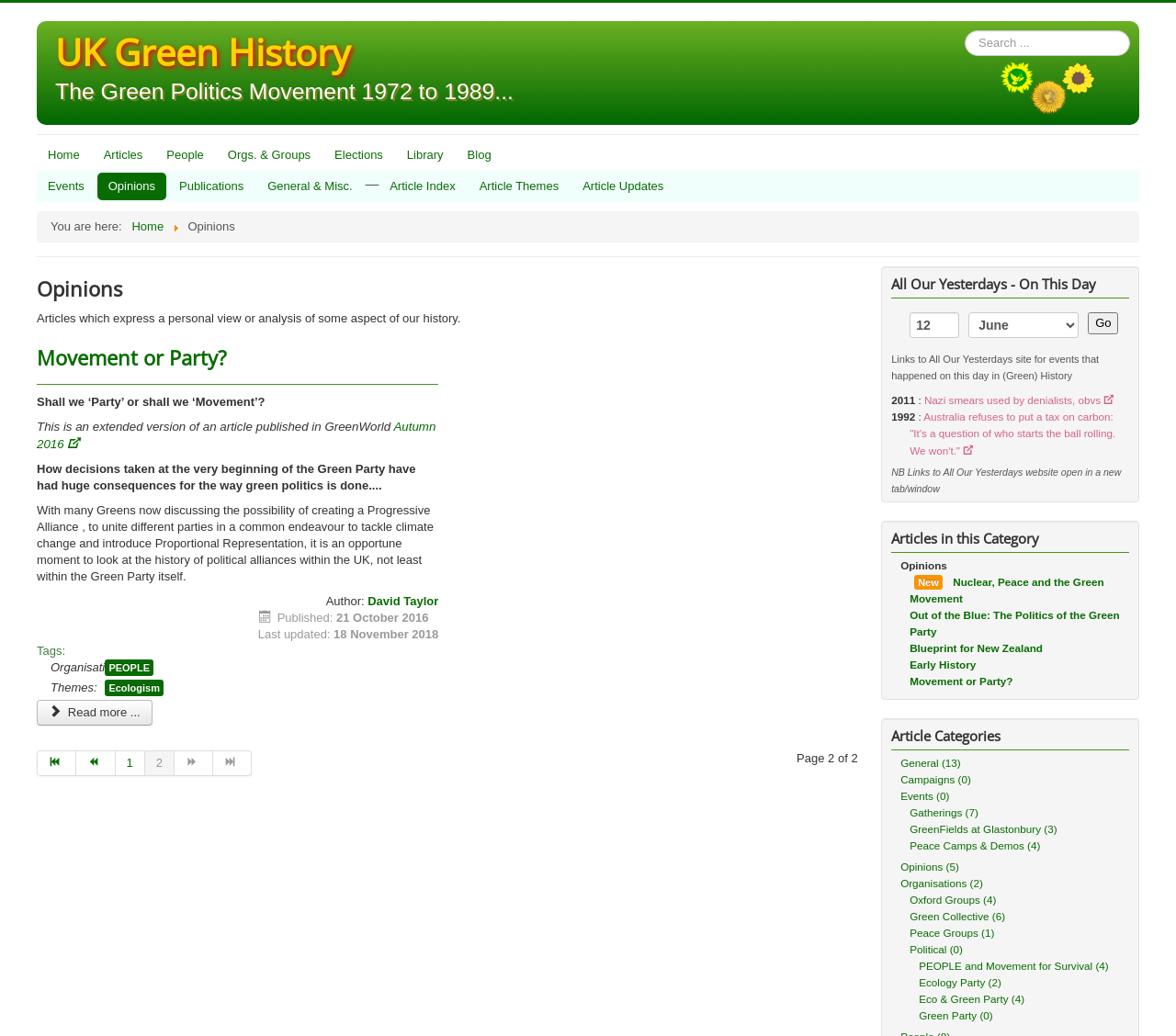Answer the question using only one word or a concise phrase: How many pages of articles are there in the 'Opinions' category?

2